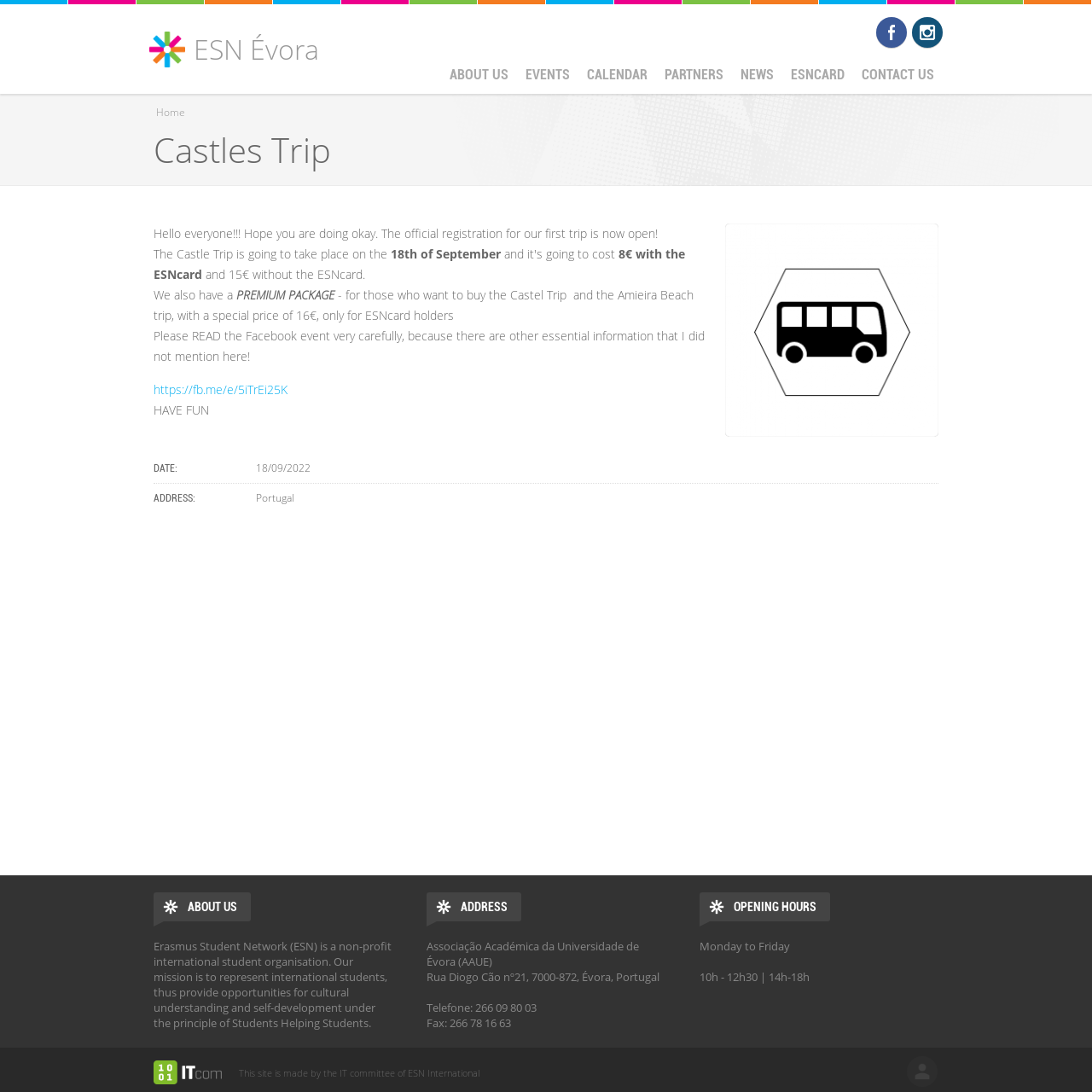Bounding box coordinates should be provided in the format (top-left x, top-left y, bottom-right x, bottom-right y) with all values between 0 and 1. Identify the bounding box for this UI element: About Us

[0.402, 0.055, 0.475, 0.082]